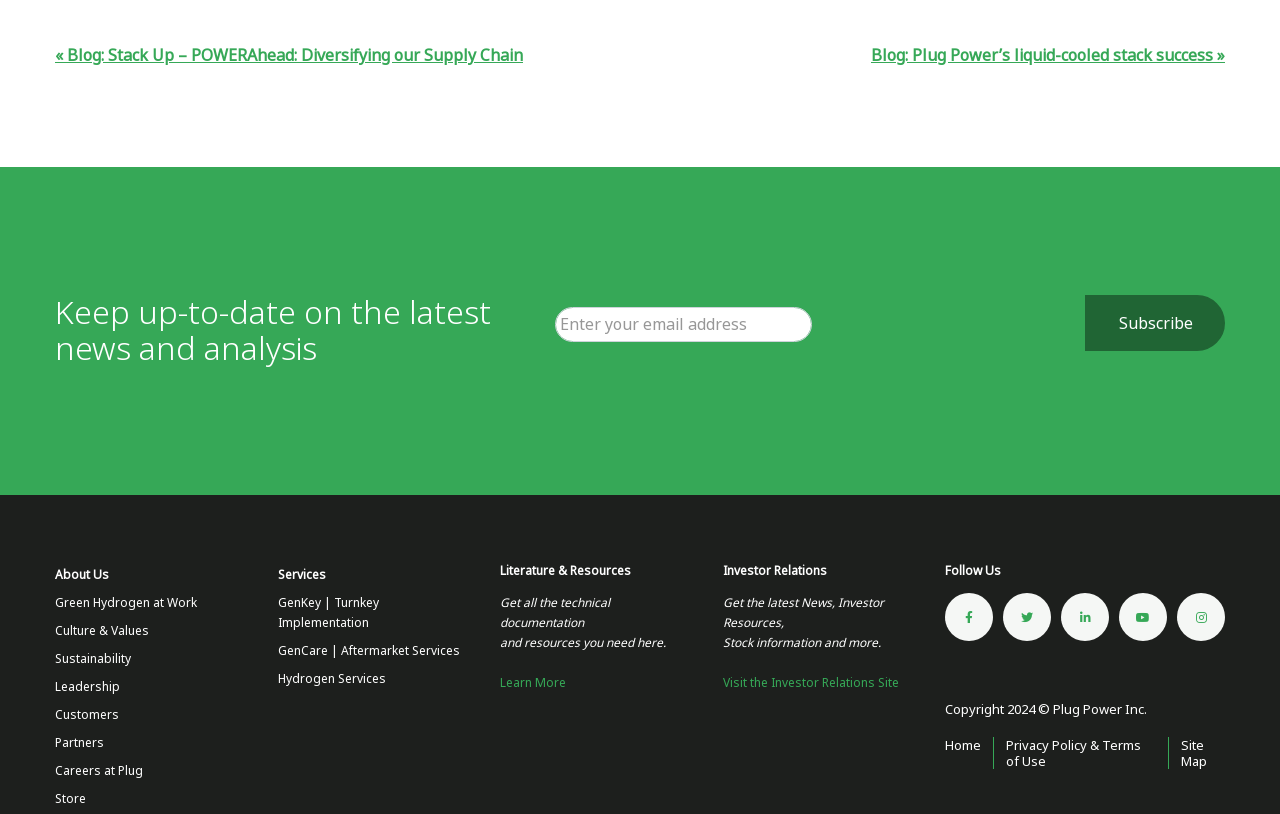Locate the bounding box coordinates of the element that should be clicked to execute the following instruction: "Read the latest blog post".

[0.043, 0.053, 0.409, 0.082]